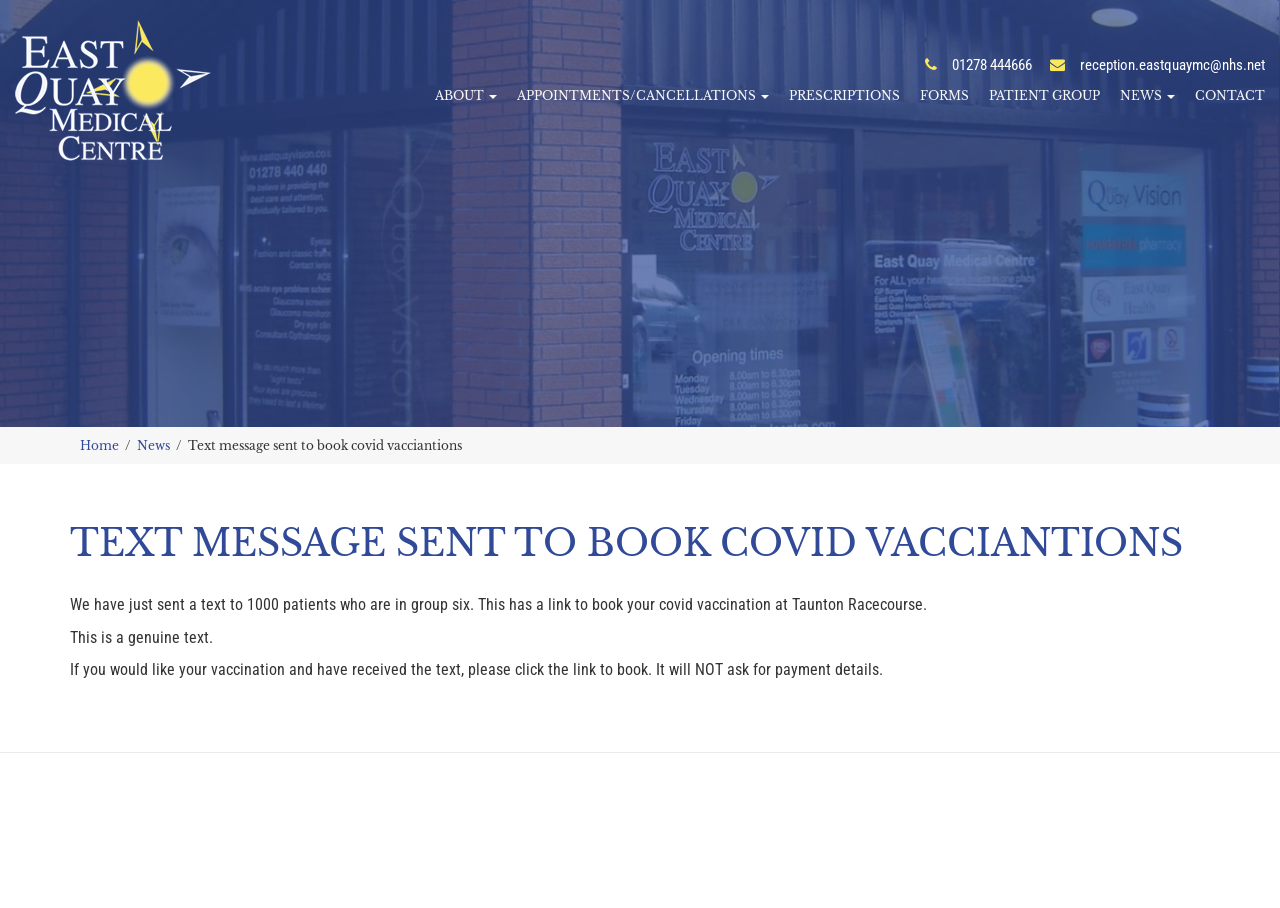Identify the bounding box coordinates of the area you need to click to perform the following instruction: "click the logo".

[0.012, 0.022, 0.238, 0.177]